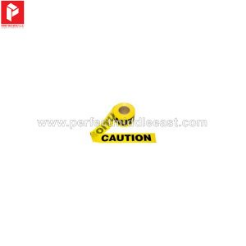Give a thorough caption for the picture.

The image features a roll of bright yellow caution tape, prominently displaying the word "CAUTION" in bold black letters. This safety signage is designed to alert individuals of potential hazards or restricted areas. The vibrant color and clear lettering make it easily noticeable, ensuring that it effectively communicates warnings in various environments, such as construction sites or during safety operations. The product is part of the "Road Safety" category, reflecting its importance in promoting awareness and preventing accidents in public spaces.